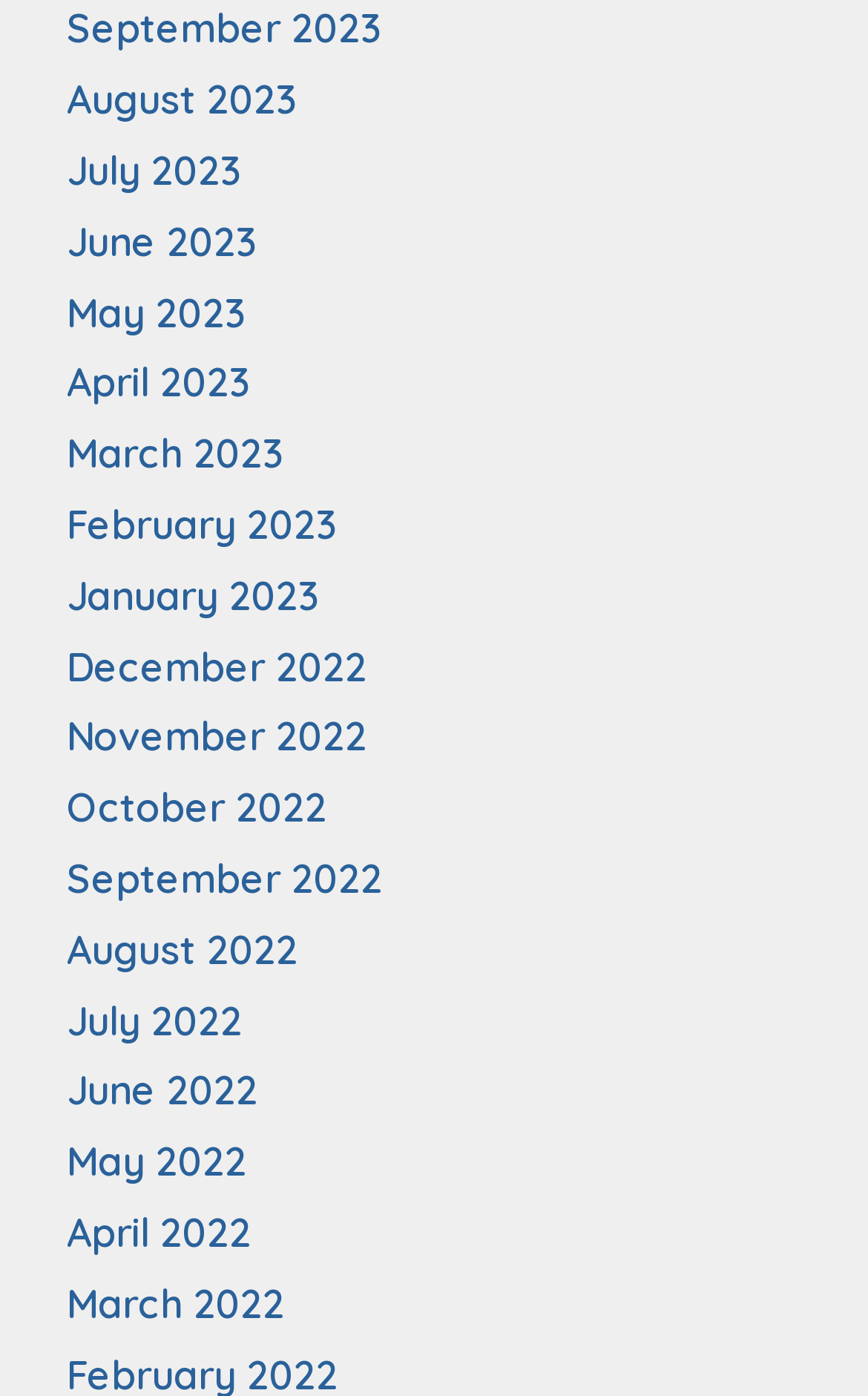Identify the bounding box for the UI element described as: "November 2022". The coordinates should be four float numbers between 0 and 1, i.e., [left, top, right, bottom].

[0.077, 0.509, 0.423, 0.544]